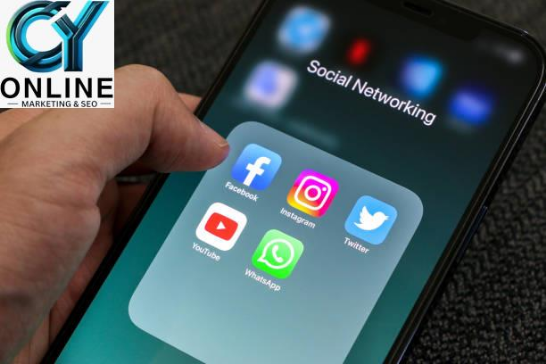Detail all significant aspects of the image you see.

The image showcases a smartphone displaying a "Social Networking" folder filled with popular social media application icons. A person's hand is poised over the device, suggesting interaction with one of the apps. The visible icons include Facebook, Instagram, Twitter, YouTube, and WhatsApp, representing key platforms for digital engagement and content sharing. In the upper left corner, the logo of "Cy Online Marketing and SEO" is prominently displayed, emphasizing the importance of a strategic approach to social media for enhancing brand awareness and driving conversions. This visual encapsulates the blend of technology and marketing expertise crucial for modern online strategies.